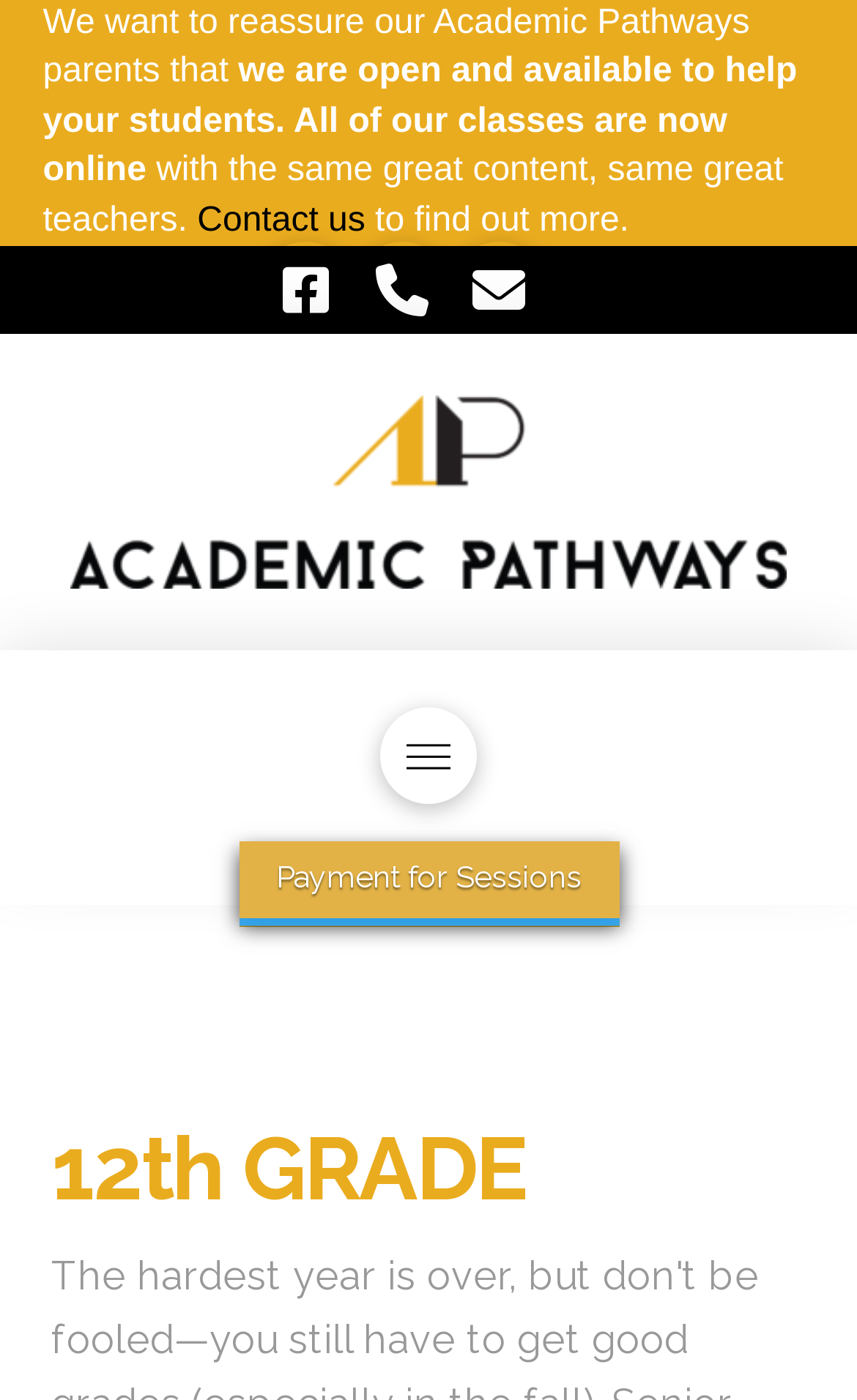Determine the bounding box coordinates of the UI element that matches the following description: "value="Payment for Sessions"". The coordinates should be four float numbers between 0 and 1 in the format [left, top, right, bottom].

[0.278, 0.601, 0.722, 0.656]